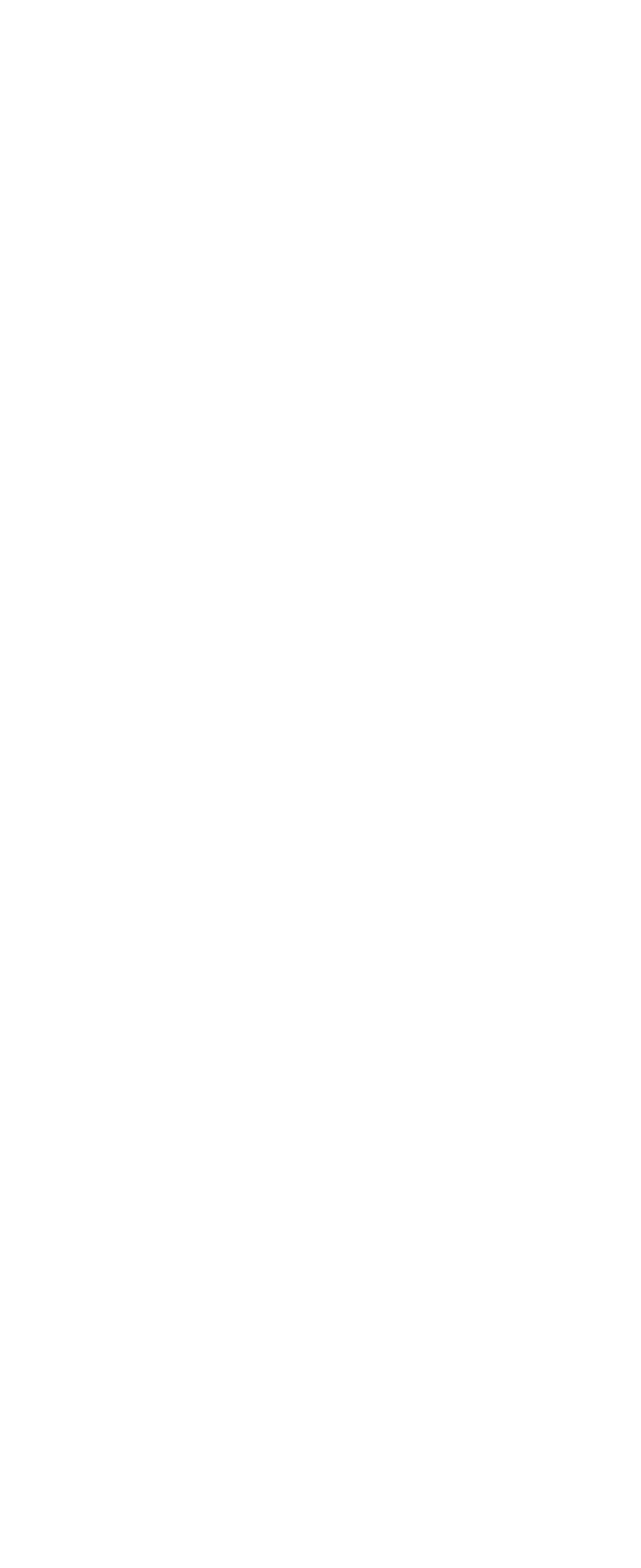How many links are on the webpage?
From the image, respond using a single word or phrase.

22